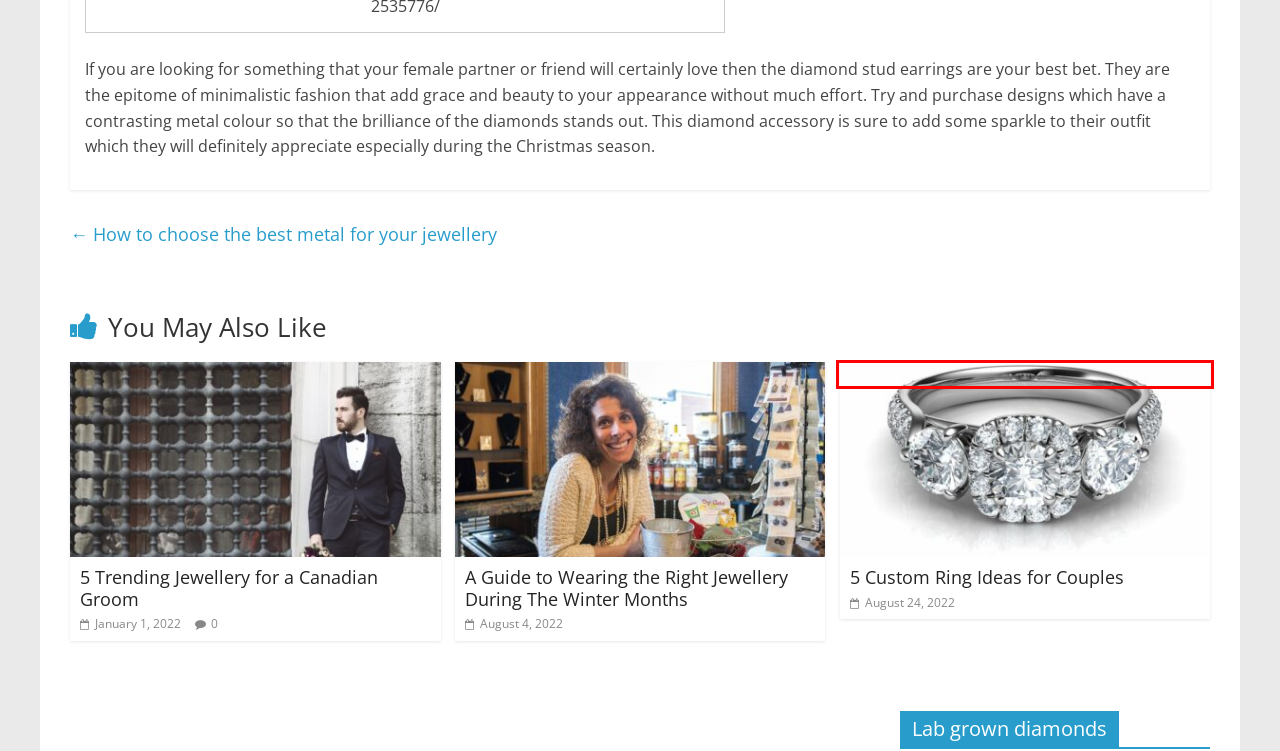Given a screenshot of a webpage with a red bounding box highlighting a UI element, determine which webpage description best matches the new webpage that appears after clicking the highlighted element. Here are the candidates:
A. A Guide to Wearing the Right Jewellery During The Winter Months
B. Gold Jewellery - The Jewellery Mag
C. Silver Jewellery - The Jewellery Mag
D. christmas gift ideas for wife Archives - The Jewellery Mag
E. 5 Custom Ring Ideas for Couples - The Jewellery Mag
F. Diamond Jewellery - The Jewellery Mag
G. 5 Trending Jewellery for a Canadian Groom - The Jewellery Mag
H. Jewellery Magazine and Guide - The Jewellery Mag

E